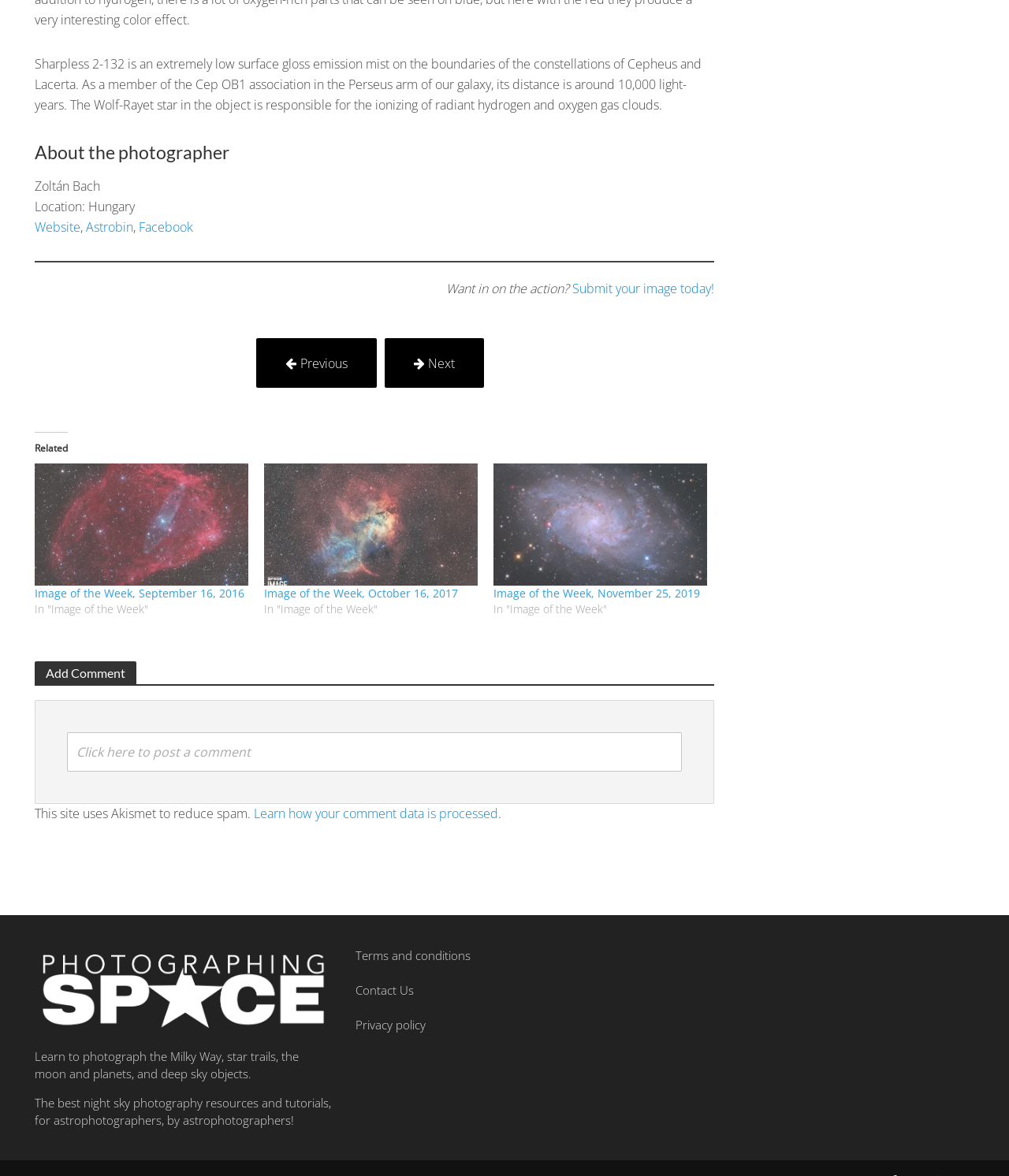Can you find the bounding box coordinates for the element to click on to achieve the instruction: "View the next image"?

[0.382, 0.288, 0.48, 0.33]